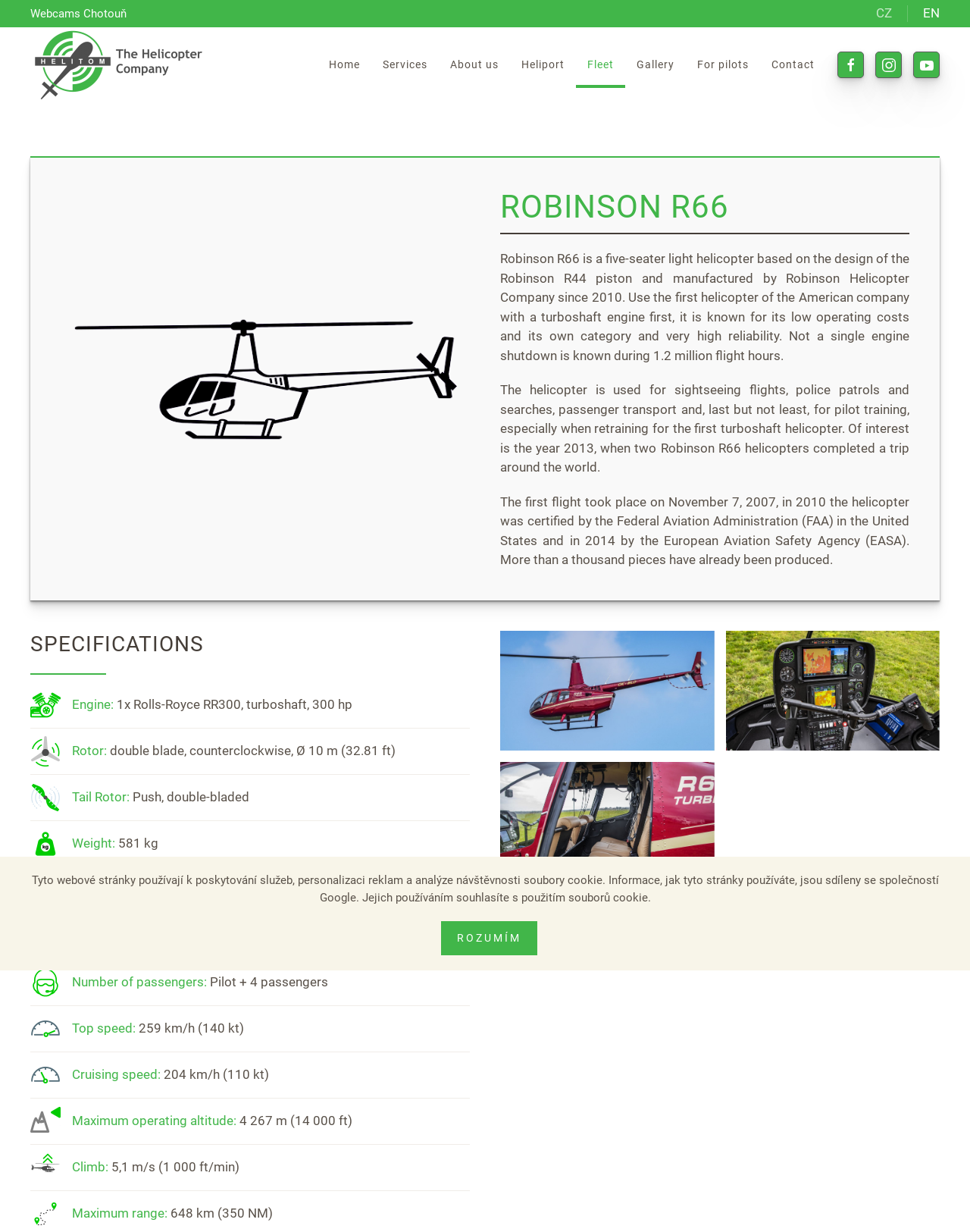Locate the bounding box coordinates of the region to be clicked to comply with the following instruction: "Contact us". The coordinates must be four float numbers between 0 and 1, in the form [left, top, right, bottom].

[0.784, 0.022, 0.852, 0.083]